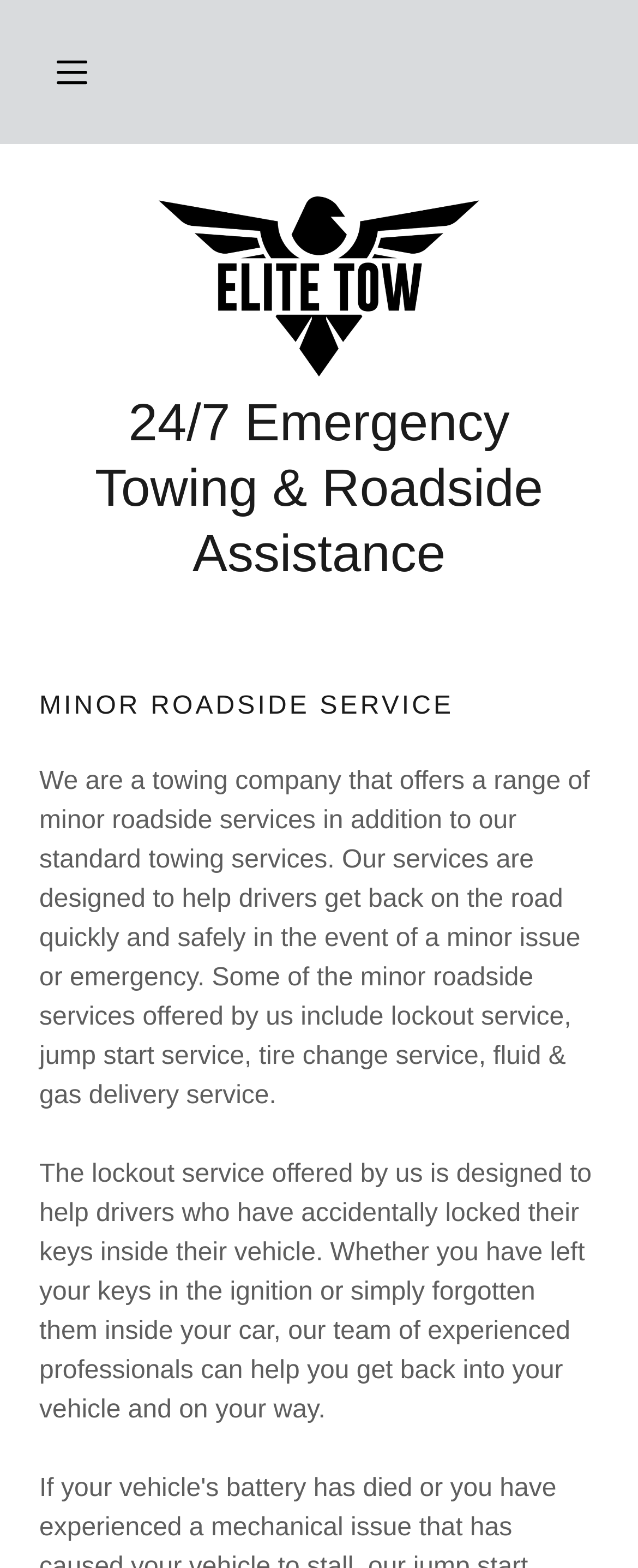What services does the company offer?
Please give a detailed and thorough answer to the question, covering all relevant points.

Based on the webpage content, the company offers a range of services including towing, lockout service, jump start service, tire change service, and fluid & gas delivery service. These services are designed to help drivers get back on the road quickly and safely in the event of a minor issue or emergency.